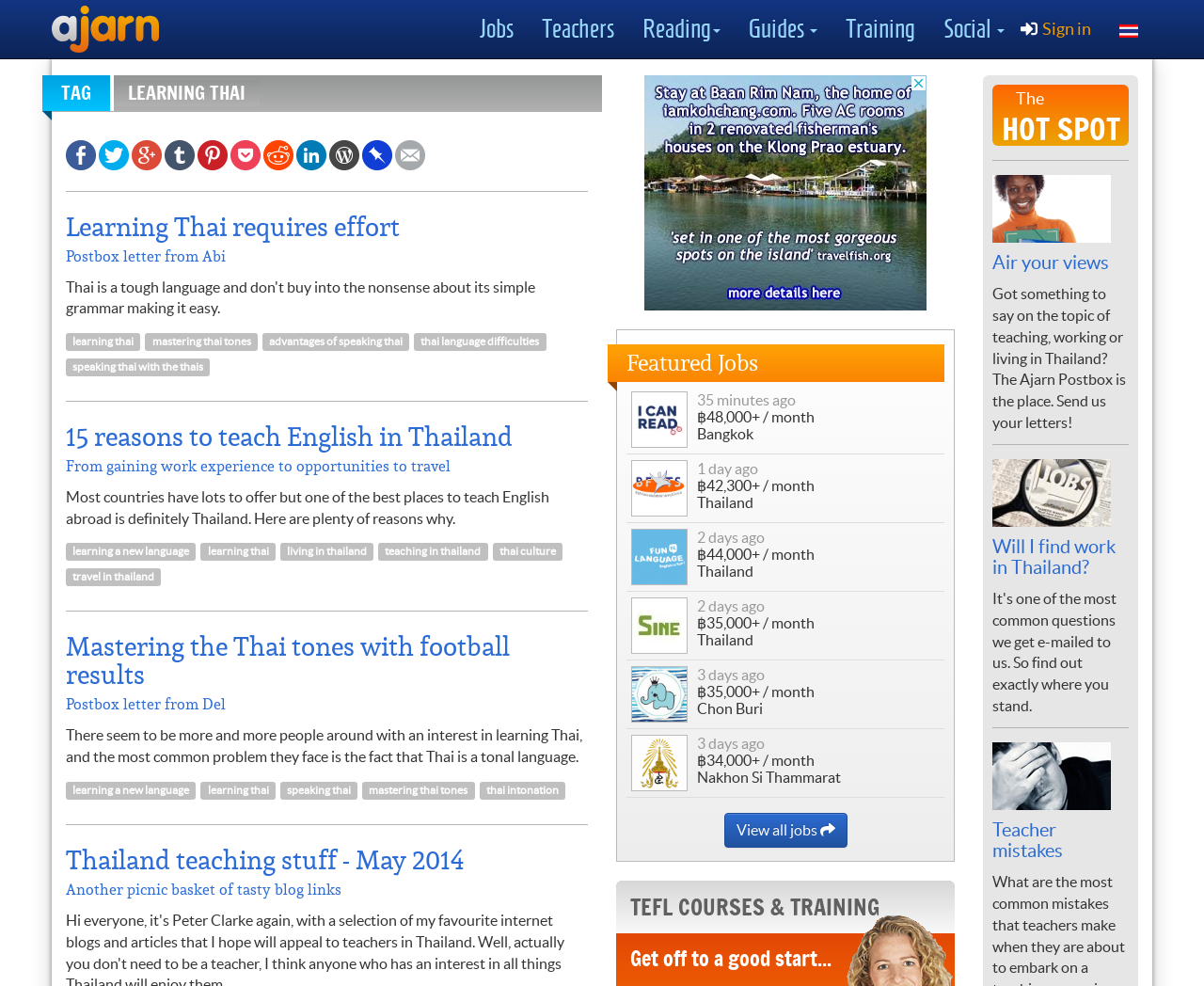Please answer the following question using a single word or phrase: What is the topic of the first article?

Learning Thai requires effort